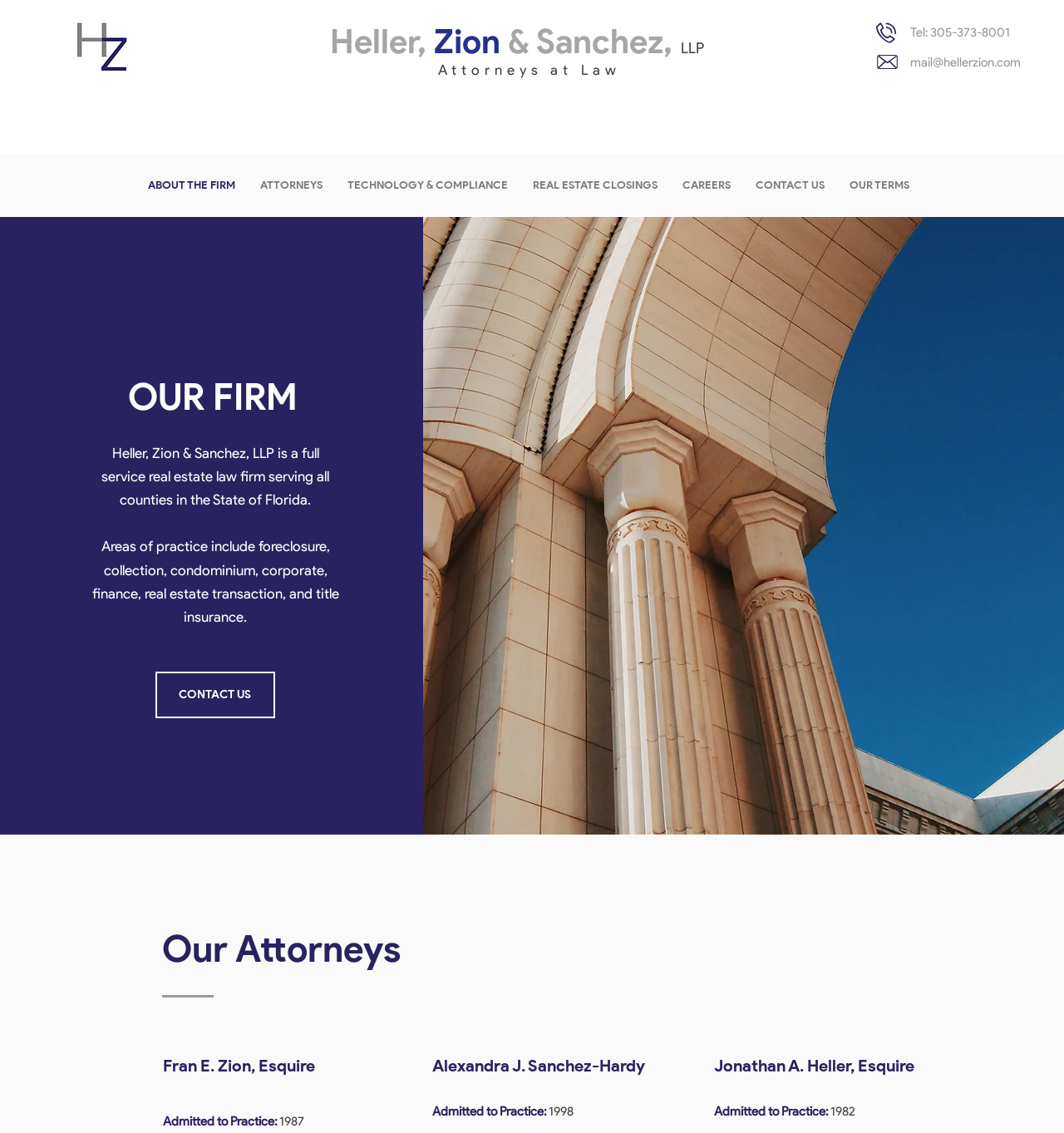Describe the webpage meticulously, covering all significant aspects.

The webpage is about Heller & Zion, LLP, a full-service real estate law firm serving all counties in Florida. At the top left corner, there is a logo image. Below the logo, the firm's name "Heller, Zion & Sanchez, LLP" is displayed prominently in a heading. Next to it, the text "Attorneys at Law" is written in a smaller font.

On the top right corner, there is a section with contact information, including a phone number and an email address. Below this section, a navigation menu is located, with links to various pages such as "ABOUT THE FIRM", "ATTORNEYS", "TECHNOLOGY & COMPLIANCE", and more.

The main content of the page is divided into two sections. The first section, titled "OUR FIRM", provides a brief overview of the law firm, stating that it is a full-service real estate law firm serving all counties in Florida, with areas of practice including foreclosure, collection, condominium, corporate, finance, real estate transaction, and title insurance.

The second section, titled "Our Attorneys", lists three attorneys: Fran E. Zion, Esquire, Alexandra J. Sanchez-Hardy, and Jonathan A. Heller, Esquire. Each attorney's section includes their name, admission to practice year, and a brief description.